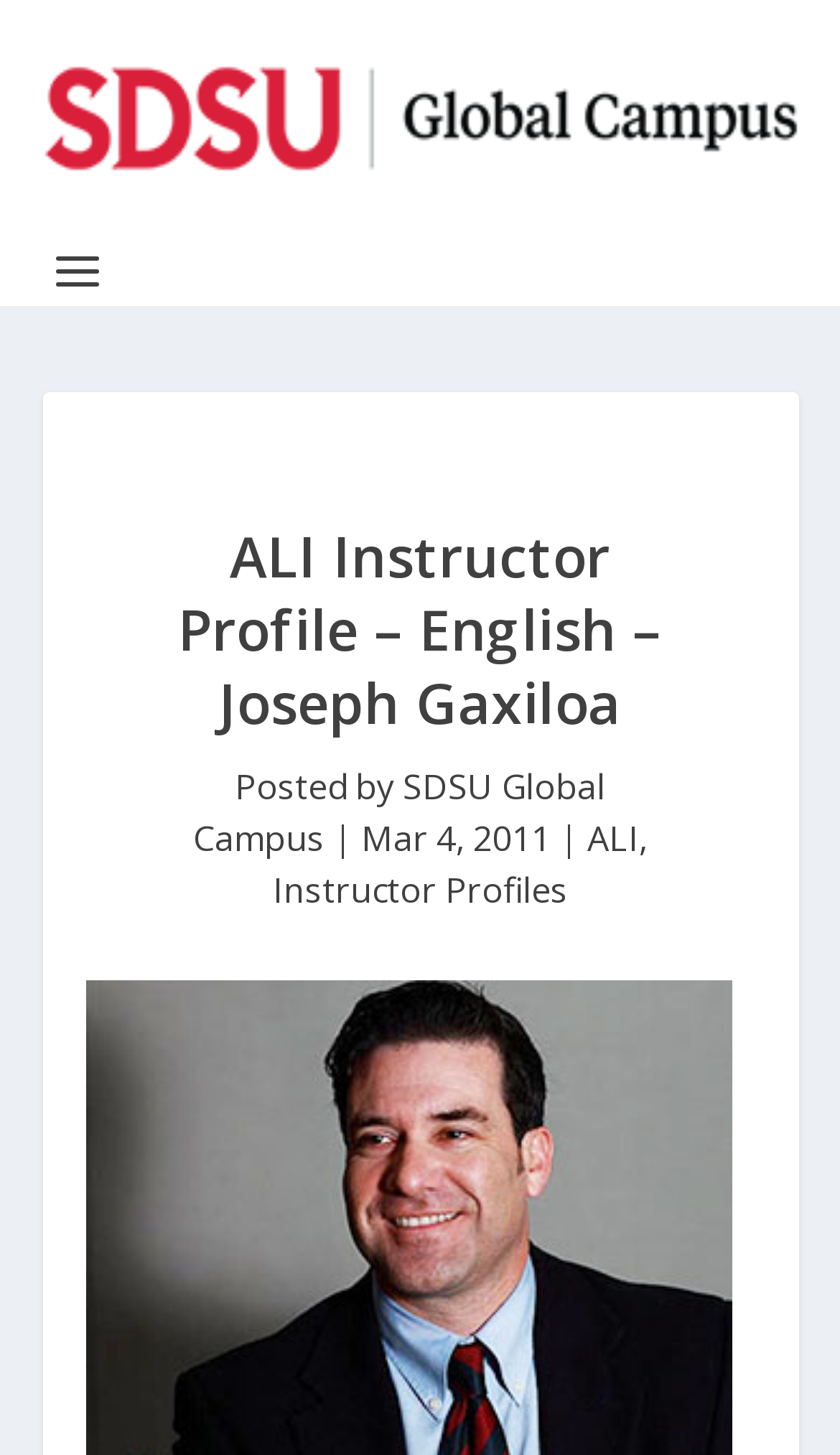What is the date of the post?
Please interpret the details in the image and answer the question thoroughly.

The date of the post can be found in the StaticText element 'Mar 4, 2011' which is located below the 'Posted by' text.